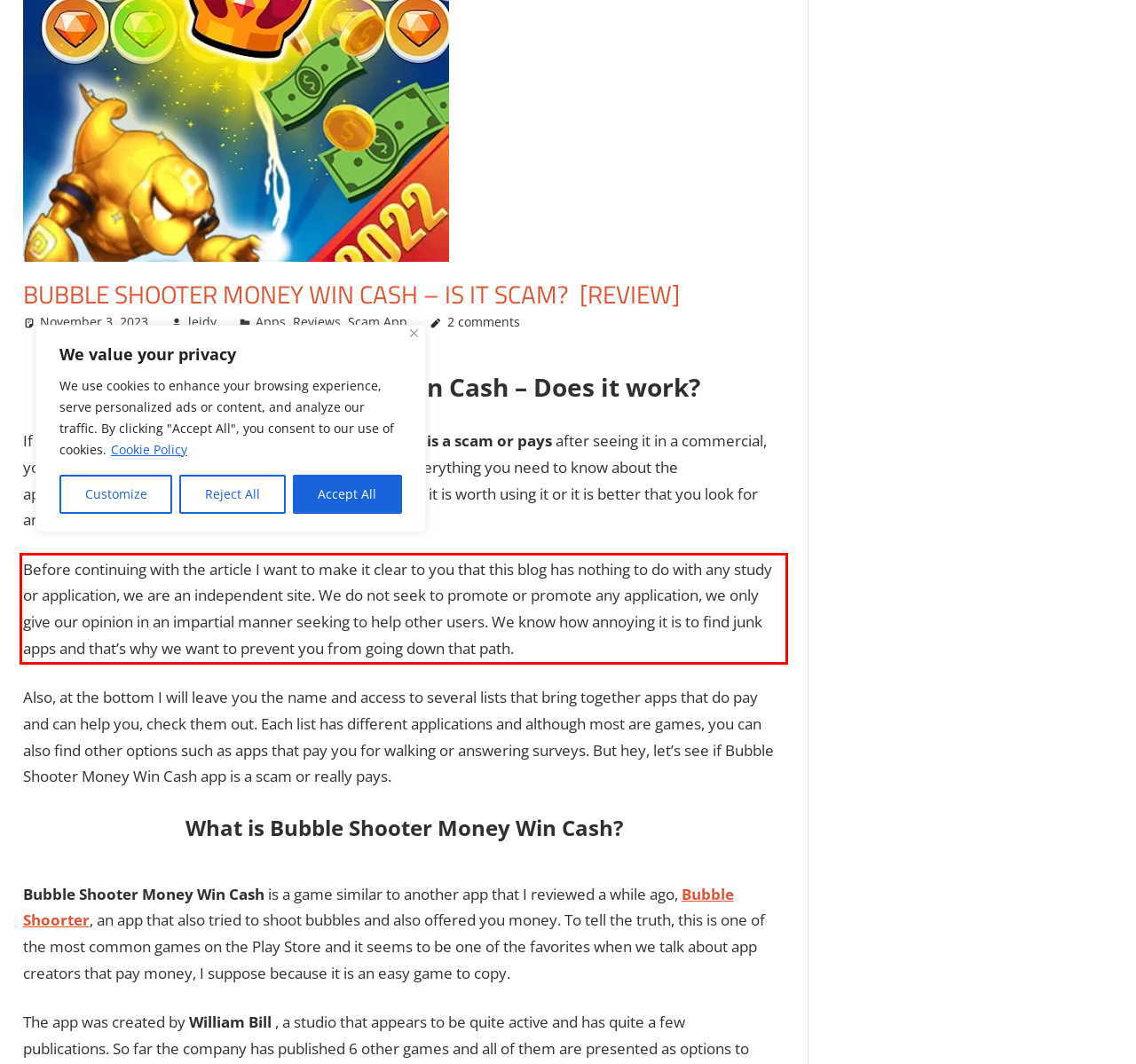You are given a screenshot showing a webpage with a red bounding box. Perform OCR to capture the text within the red bounding box.

Before continuing with the article I want to make it clear to you that this blog has nothing to do with any study or application, we are an independent site. We do not seek to promote or promote any application, we only give our opinion in an impartial manner seeking to help other users. We know how annoying it is to find junk apps and that’s why we want to prevent you from going down that path.